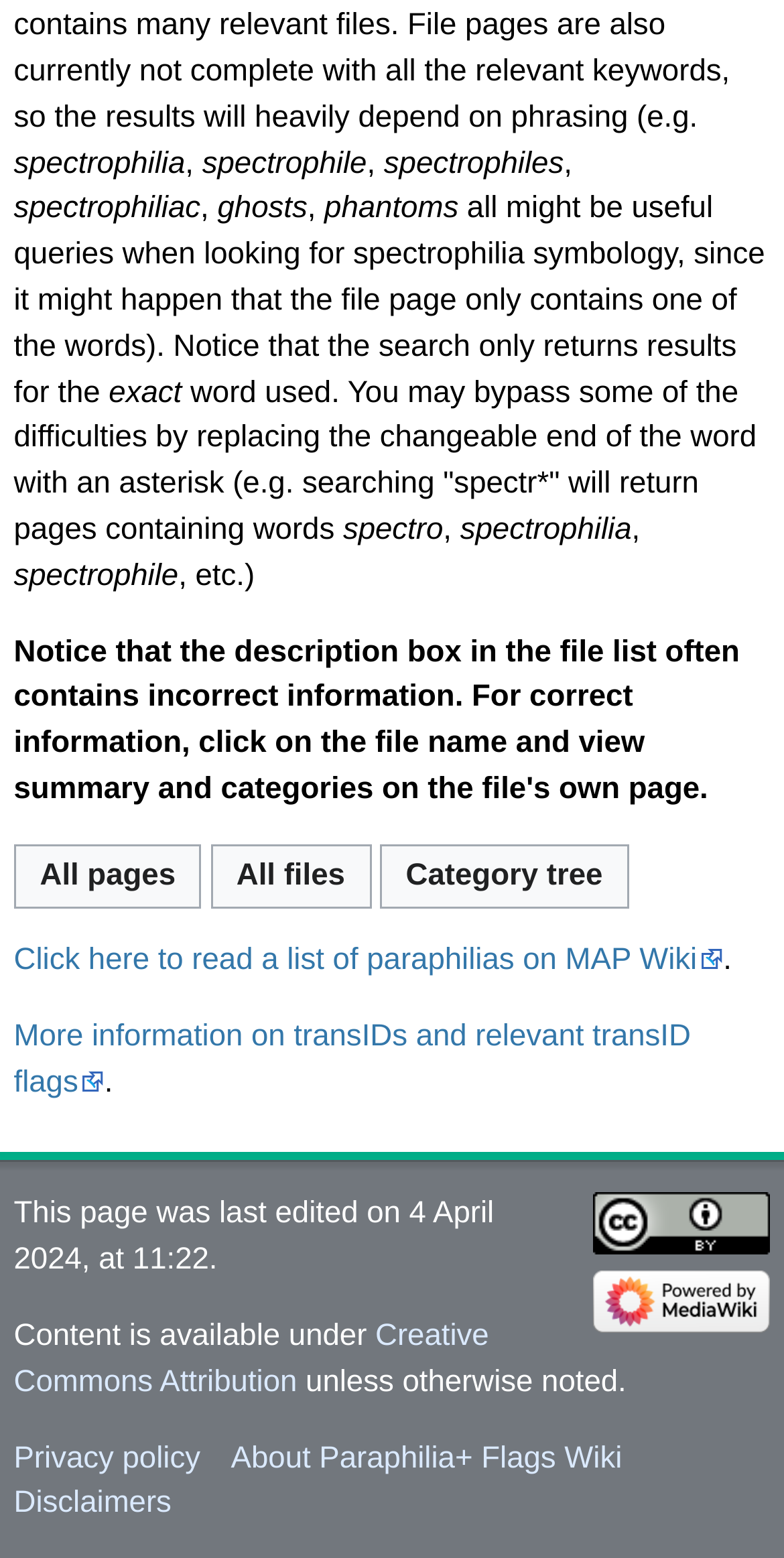Please give a short response to the question using one word or a phrase:
When was the webpage last edited?

4 April 2024, 11:22